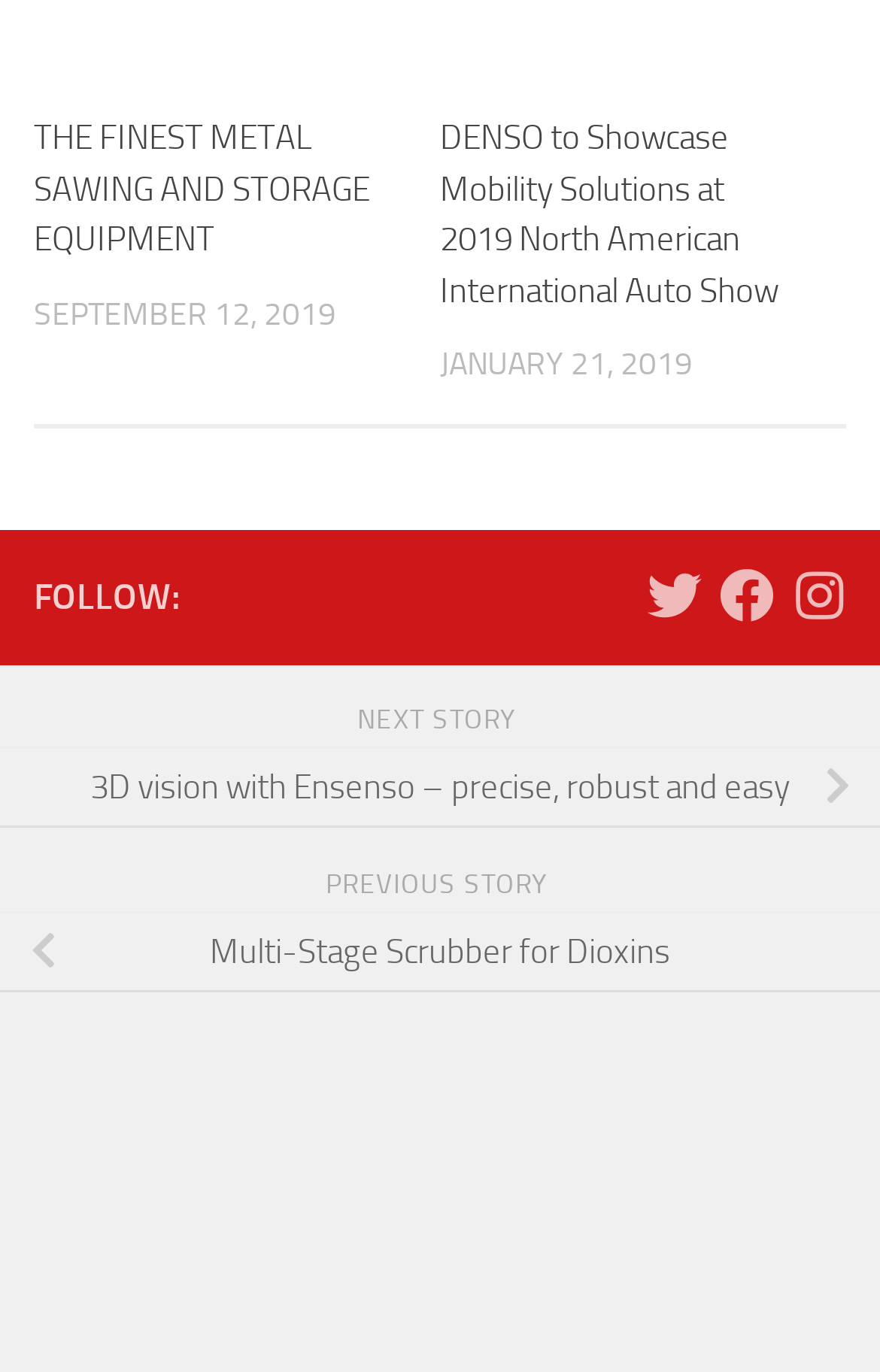What is the shape of the icon in the last link?
Please provide a comprehensive answer based on the visual information in the image.

I examined the image element inside the last link and found that it has a very small width and height, indicating that it is a square-shaped icon.